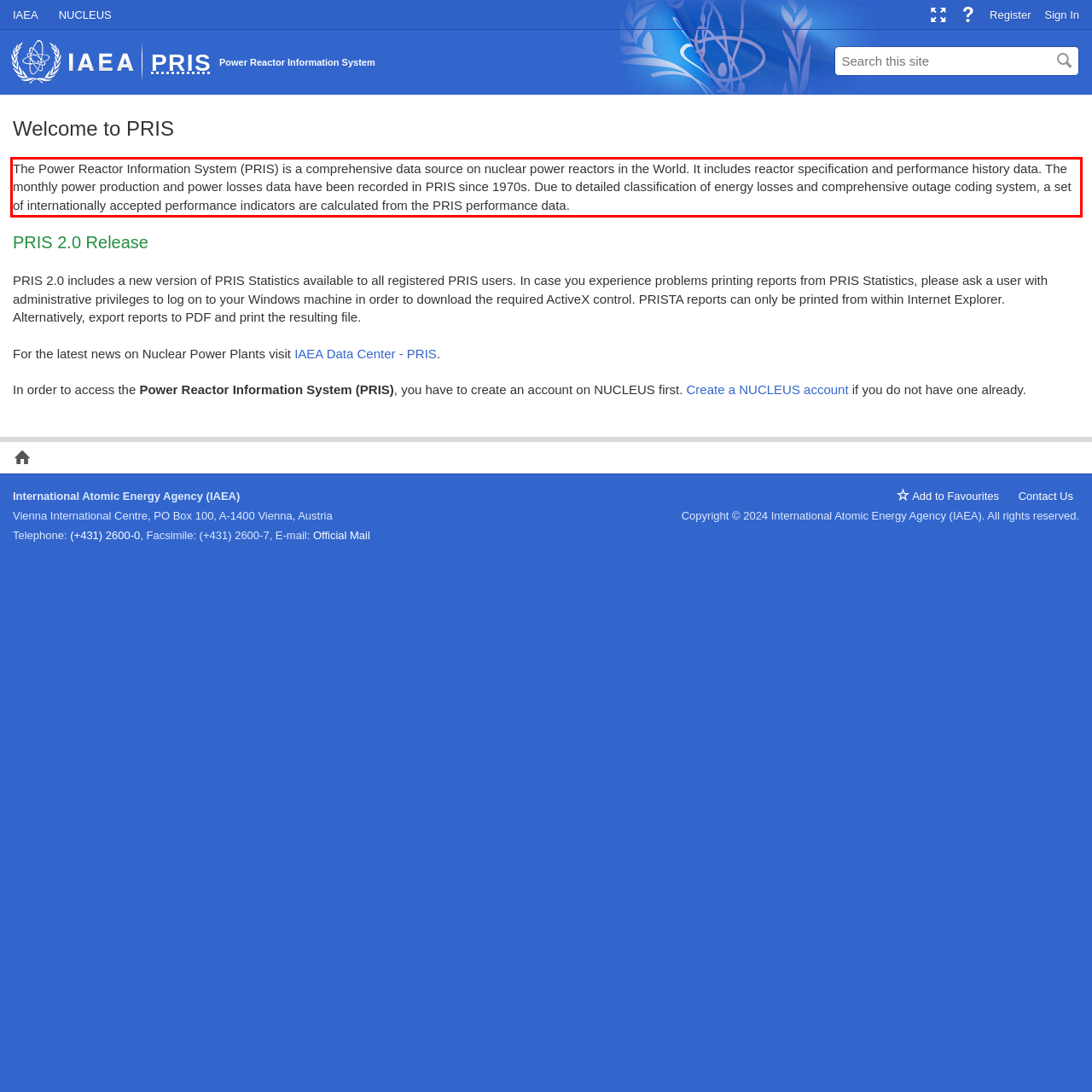With the provided screenshot of a webpage, locate the red bounding box and perform OCR to extract the text content inside it.

The Power Reactor Information System (PRIS) is a comprehensive data source on nuclear power reactors in the World. It includes reactor specification and performance history data. The monthly power production and power losses data have been recorded in PRIS since 1970s. Due to detailed classification of energy losses and comprehensive outage coding system, a set of internationally accepted performance indicators are calculated from the PRIS performance data.